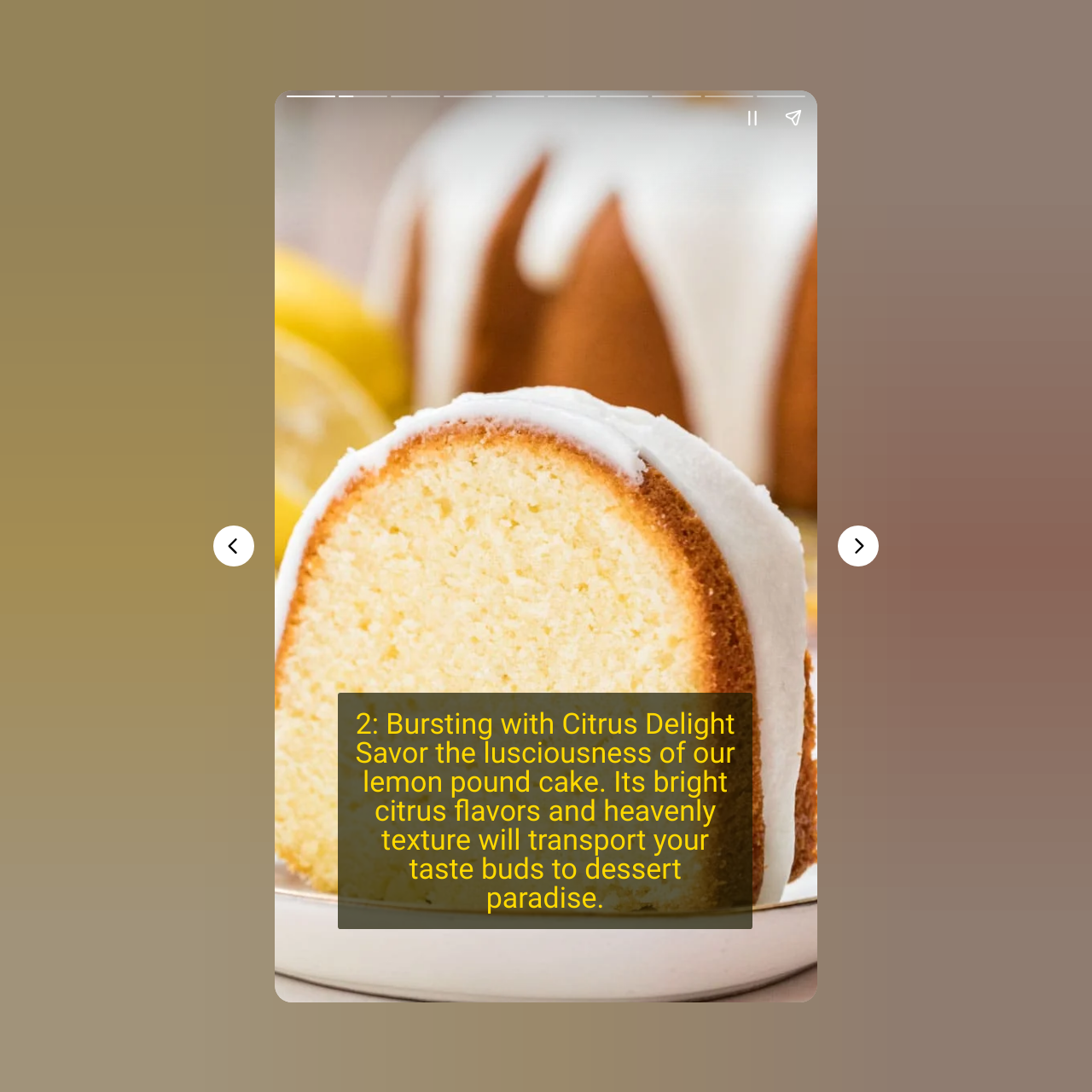Kindly respond to the following question with a single word or a brief phrase: 
How many buttons are on this webpage?

4